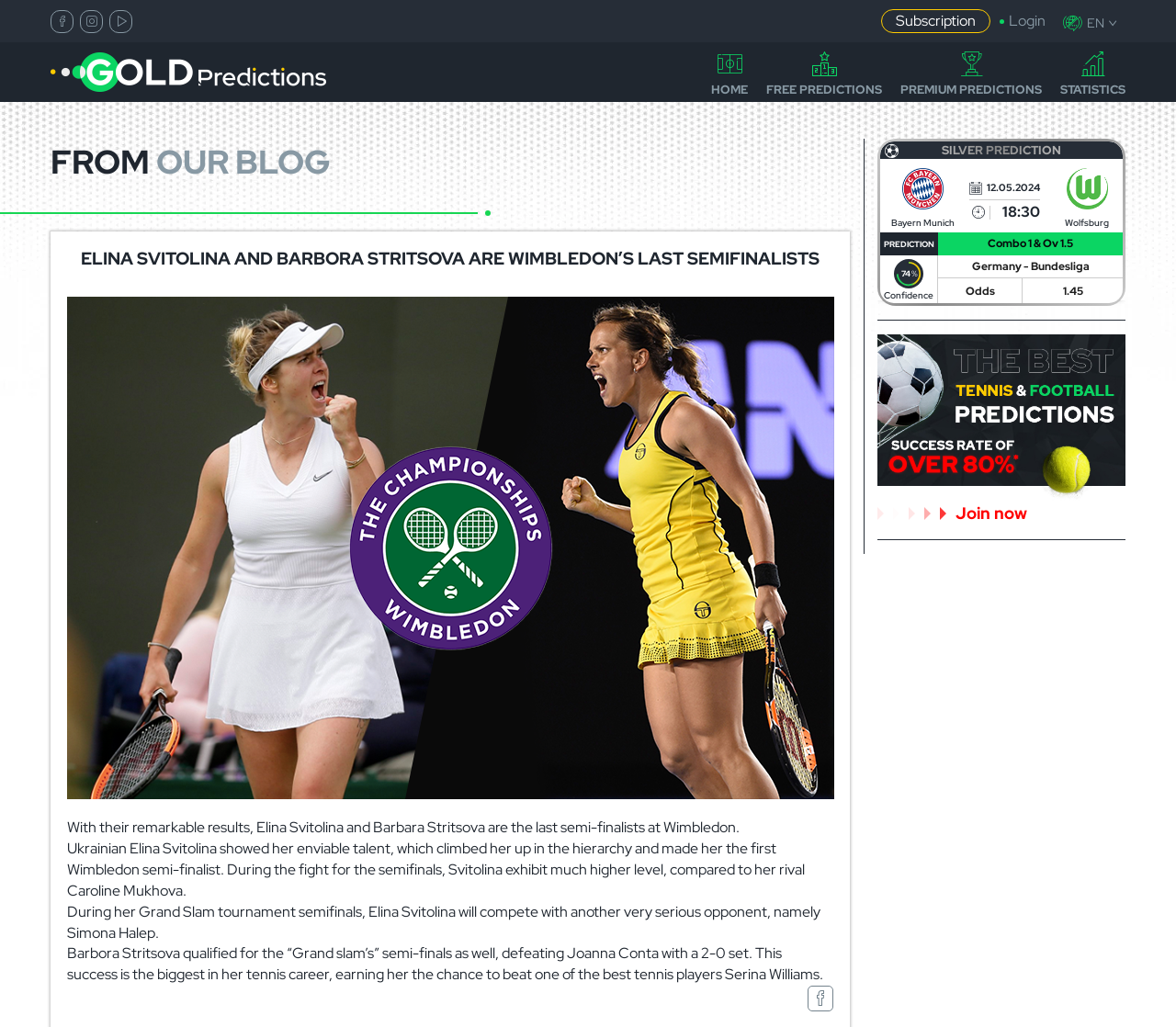Please specify the bounding box coordinates of the clickable region to carry out the following instruction: "Contact us". The coordinates should be four float numbers between 0 and 1, in the format [left, top, right, bottom].

None